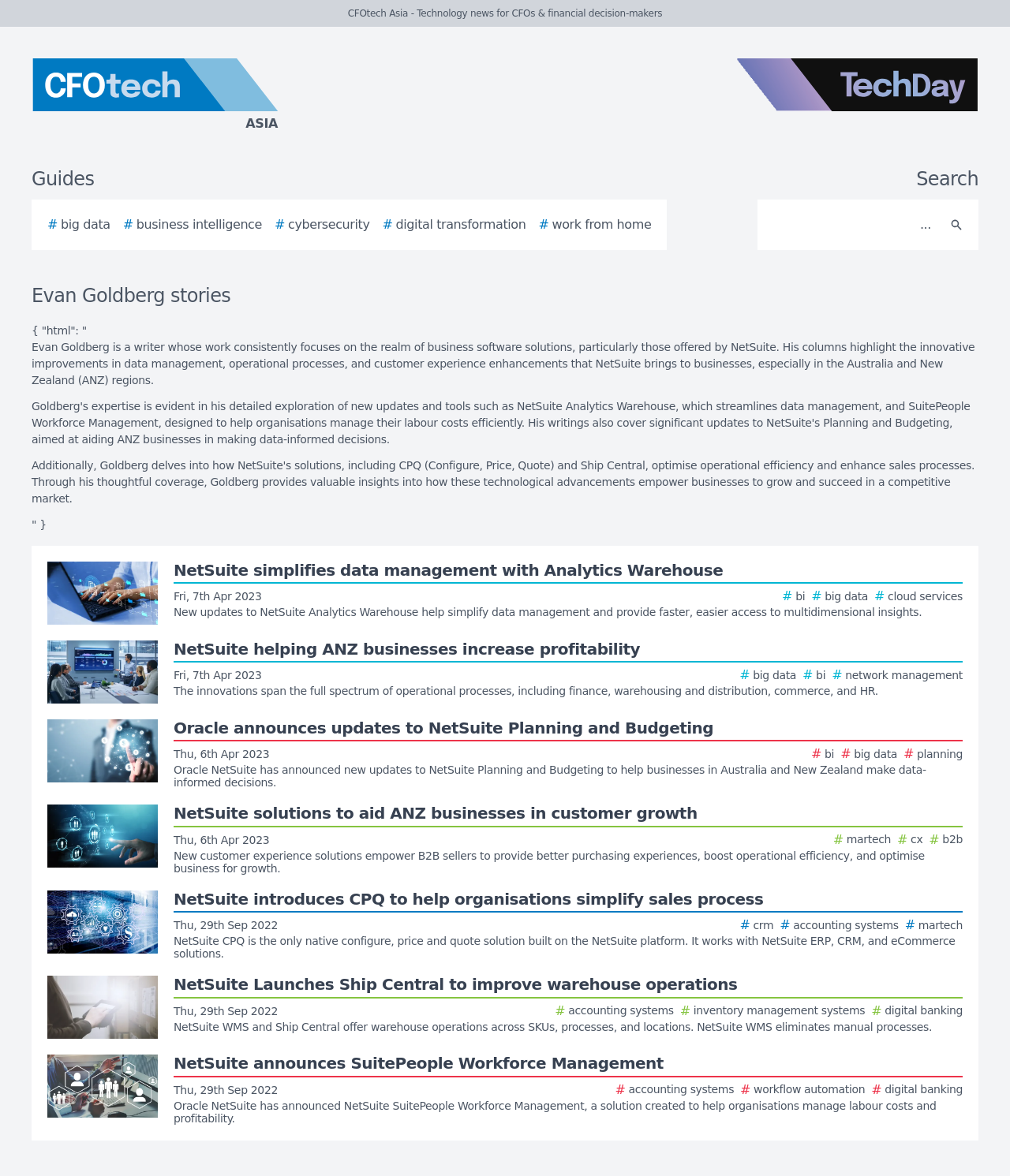Give a one-word or short-phrase answer to the following question: 
How many story images are on the webpage?

9